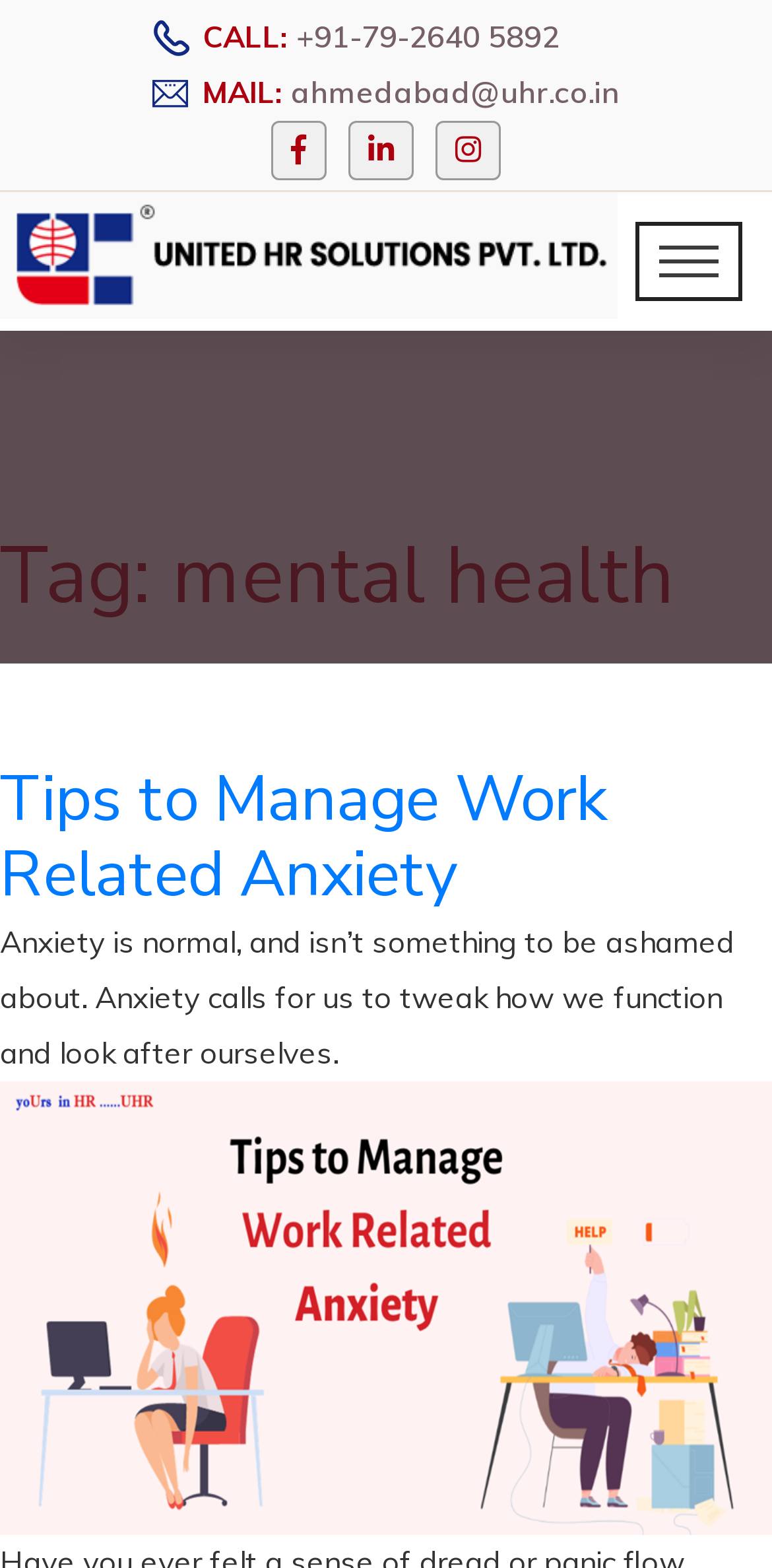How many social media links are there?
Examine the image and give a concise answer in one word or a short phrase.

3